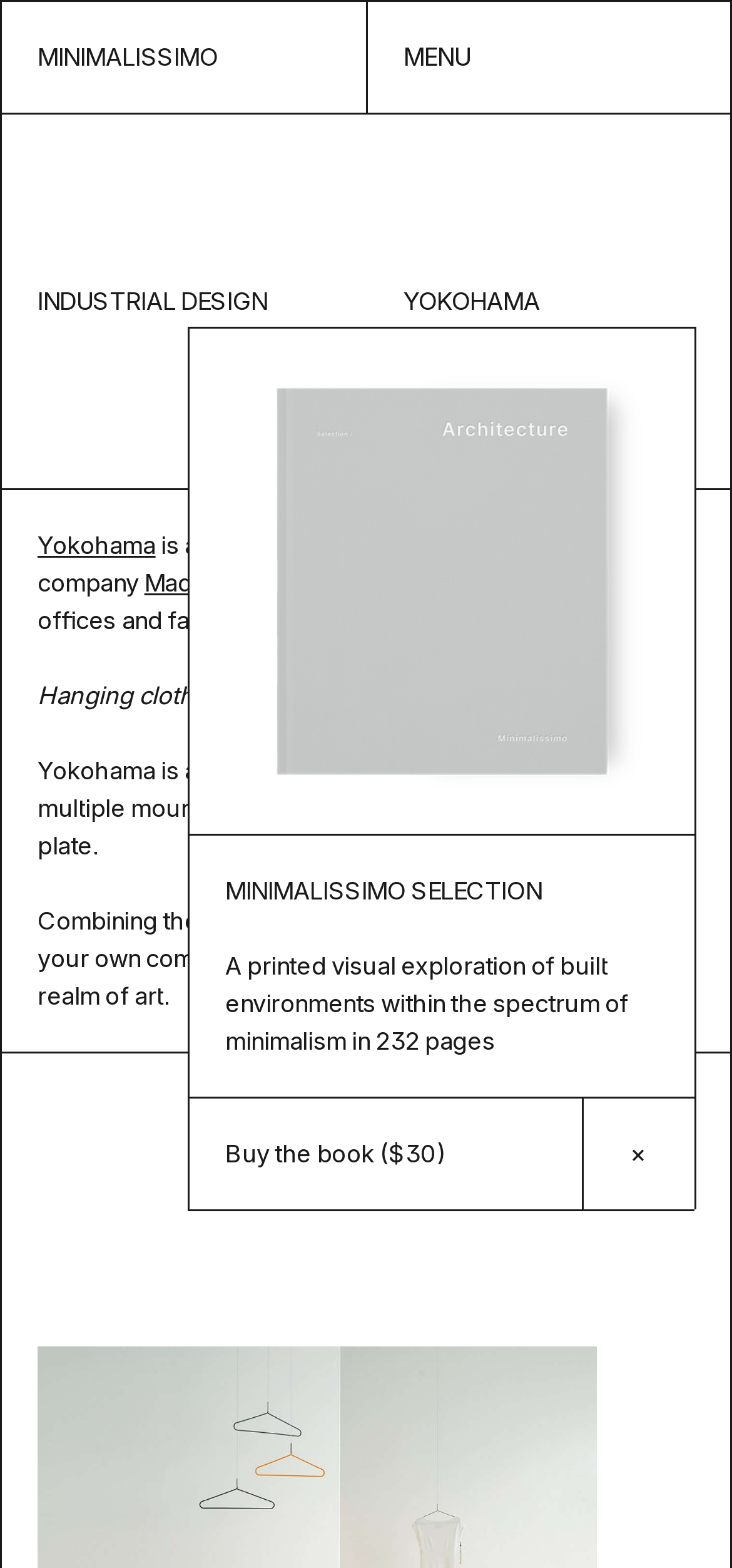What is the material of the multiple mounting?
Based on the screenshot, answer the question with a single word or phrase.

anodized aluminium perforated plate